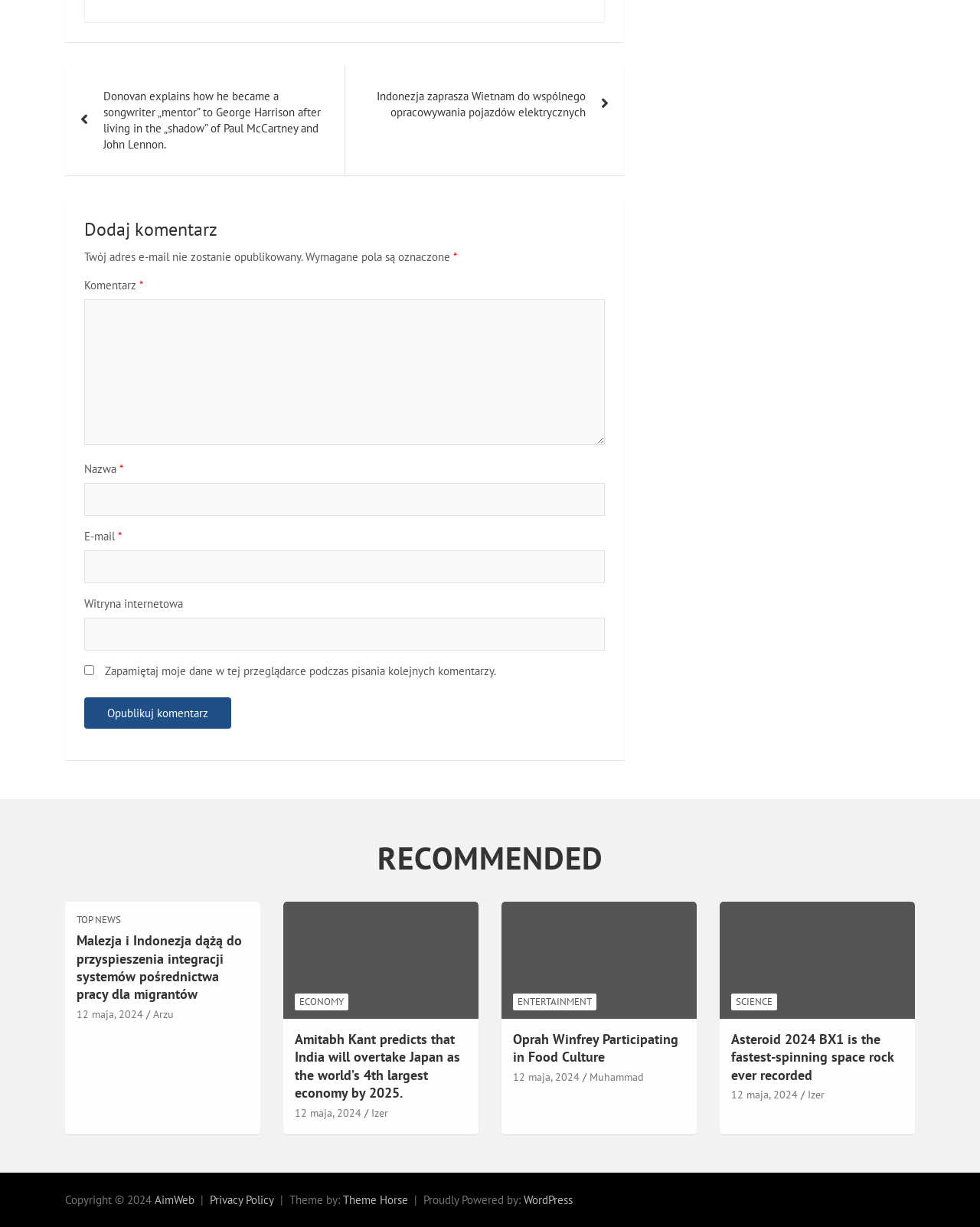Please determine the bounding box of the UI element that matches this description: Privacy Policy. The coordinates should be given as (top-left x, top-left y, bottom-right x, bottom-right y), with all values between 0 and 1.

[0.214, 0.972, 0.28, 0.984]